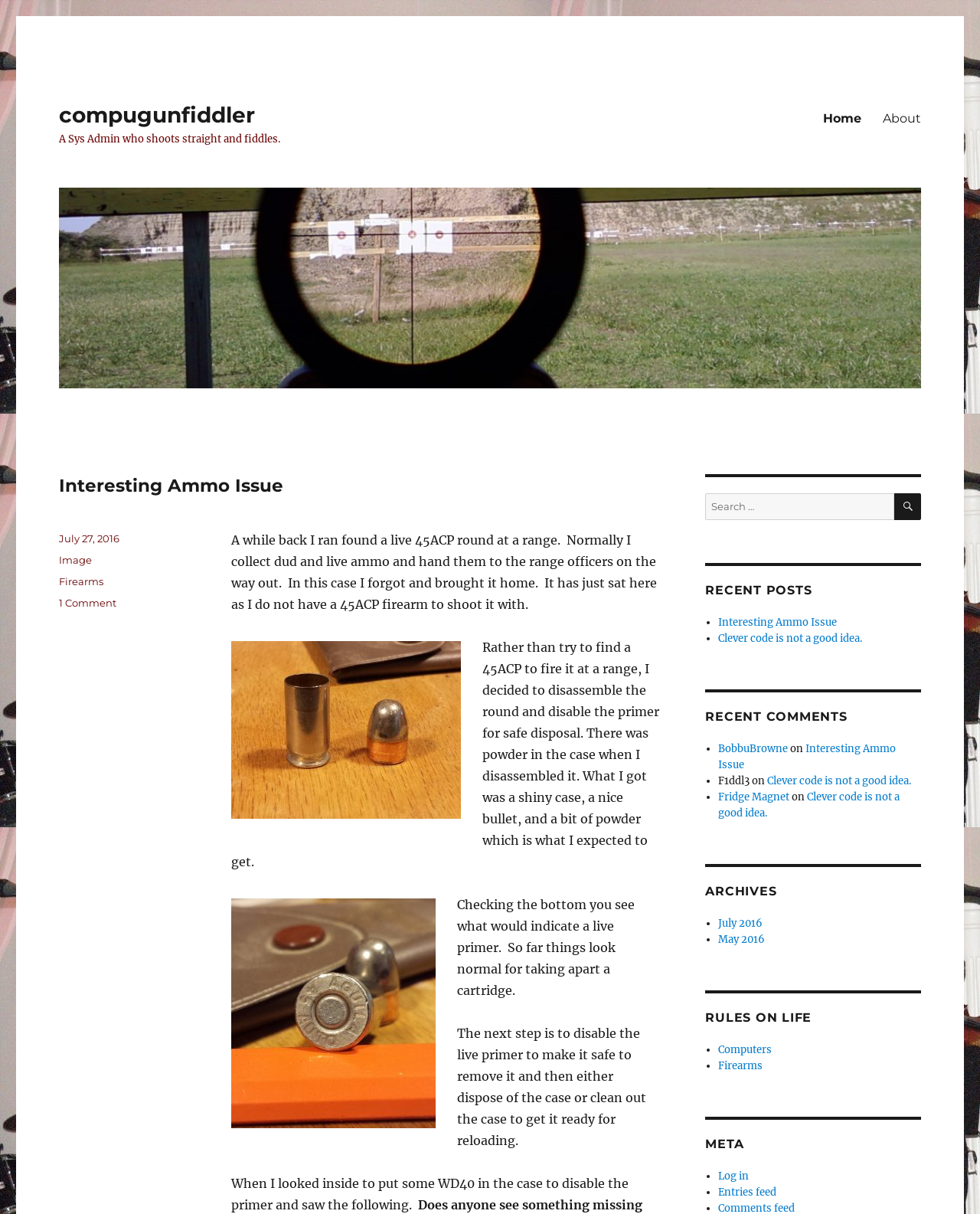Locate the bounding box coordinates of the UI element described by: "July 27, 2016July 30, 2017". Provide the coordinates as four float numbers between 0 and 1, formatted as [left, top, right, bottom].

[0.06, 0.438, 0.122, 0.448]